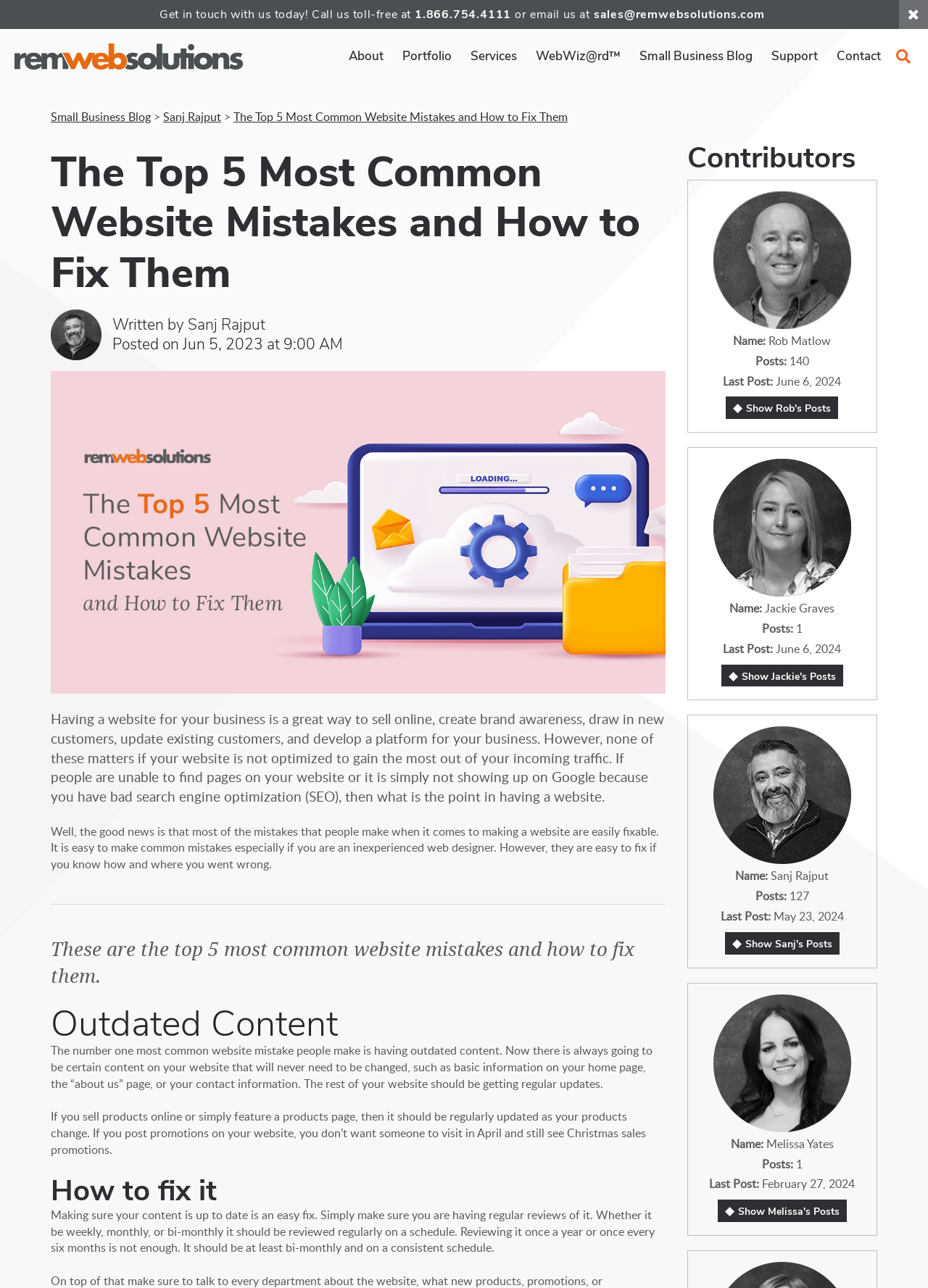Please give the bounding box coordinates of the area that should be clicked to fulfill the following instruction: "Learn about web design services". The coordinates should be in the format of four float numbers from 0 to 1, i.e., [left, top, right, bottom].

[0.016, 0.033, 0.262, 0.054]